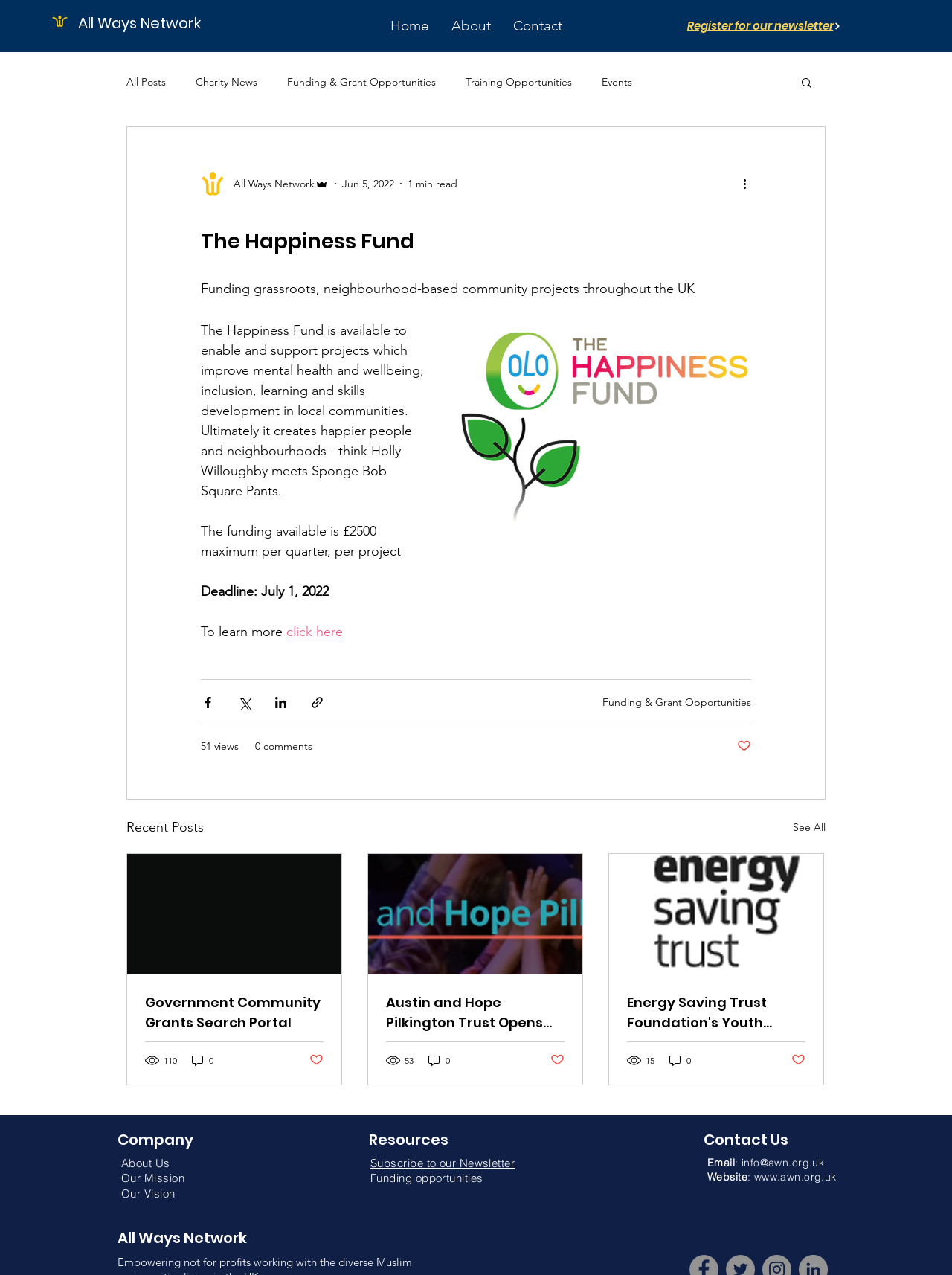Generate an in-depth caption that captures all aspects of the webpage.

The webpage is about The Happiness Fund, which provides funding for grassroots, neighborhood-based community projects in the UK. The fund aims to improve mental health and wellbeing, inclusion, learning, and skills development in local communities.

At the top of the page, there is a navigation menu with links to "Home", "About", and "Contact". Below this, there is a link to register for a newsletter. The main content area is divided into several sections.

On the left side, there is a navigation menu with links to different categories, including "All Posts", "Charity News", "Funding & Grant Opportunities", "Training Opportunities", and "Events". Next to this menu, there is a search button with a magnifying glass icon.

The main content area features an article about The Happiness Fund, which includes a heading, a brief description, and several paragraphs of text. The article is accompanied by an image of a writer and a button to share the article via social media.

Below this article, there are three more articles listed under the heading "Recent Posts". Each article has a title, a brief summary, and links to read more. The articles also display the number of views and comments.

At the bottom of the page, there are three headings: "Company", "Resources", and "Blog". The "Blog" section is not fully visible, but it appears to contain more articles and links.

Throughout the page, there are several buttons and links to share content via social media, as well as images and icons to accompany the text.